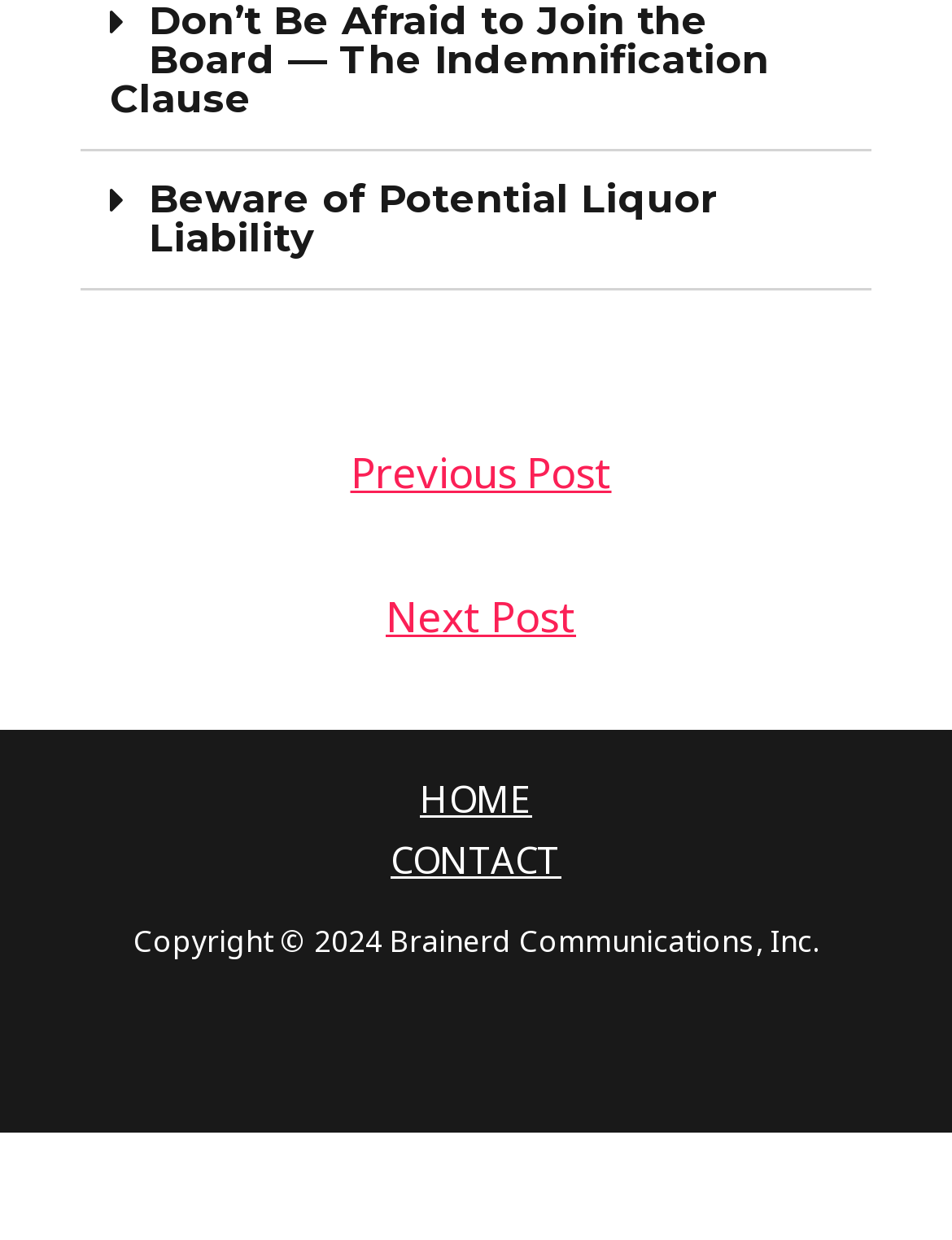Provide the bounding box for the UI element matching this description: "Beware of Potential Liquor Liability".

[0.157, 0.141, 0.754, 0.21]